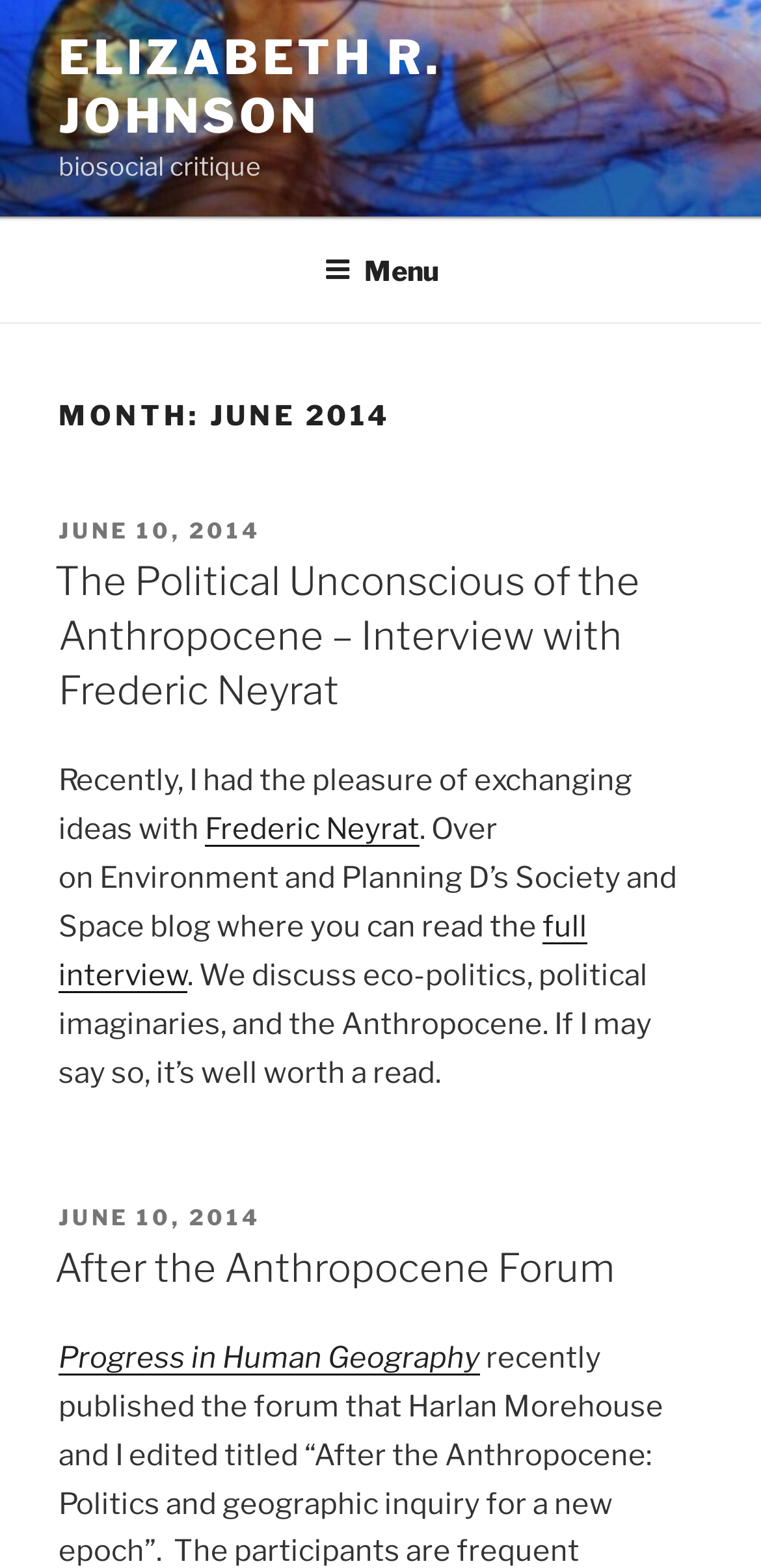Offer a thorough description of the webpage.

The webpage is a personal blog or website of Elizabeth R. Johnson, with a focus on her writings and interviews. At the top, there is a link to her name, "ELIZABETH R. JOHNSON", followed by a static text "biosocial critique". 

Below this, there is a top menu navigation bar that spans the entire width of the page. Within this menu, there is a button labeled "Menu" that is not expanded.

The main content of the page is divided into sections, each with a heading indicating the month and year, "MONTH: JUNE 2014". 

The first section contains an article with a heading "The Political Unconscious of the Anthropocene – Interview with Frederic Neyrat". This section includes a link to the interview, as well as a brief introduction to the conversation, mentioning that it was published on Environment and Planning D's Society and Space blog. 

Below this, there is another section with a heading "After the Anthropocene Forum", which also includes a link to the forum. 

Throughout the page, there are several links to specific dates, "JUNE 10, 2014", which are accompanied by time indicators. There is also a link to "Progress in Human Geography" at the bottom of the page.